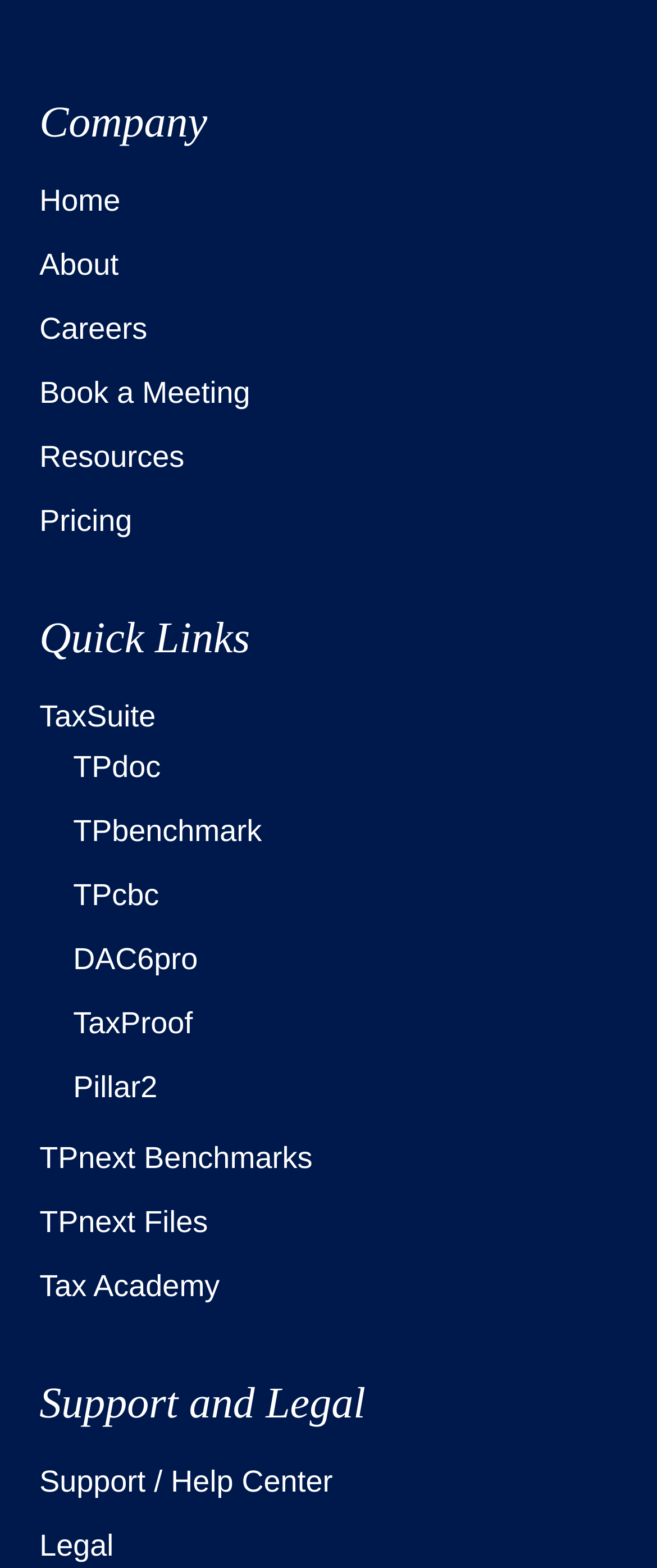How many headings are on the webpage?
From the screenshot, supply a one-word or short-phrase answer.

3